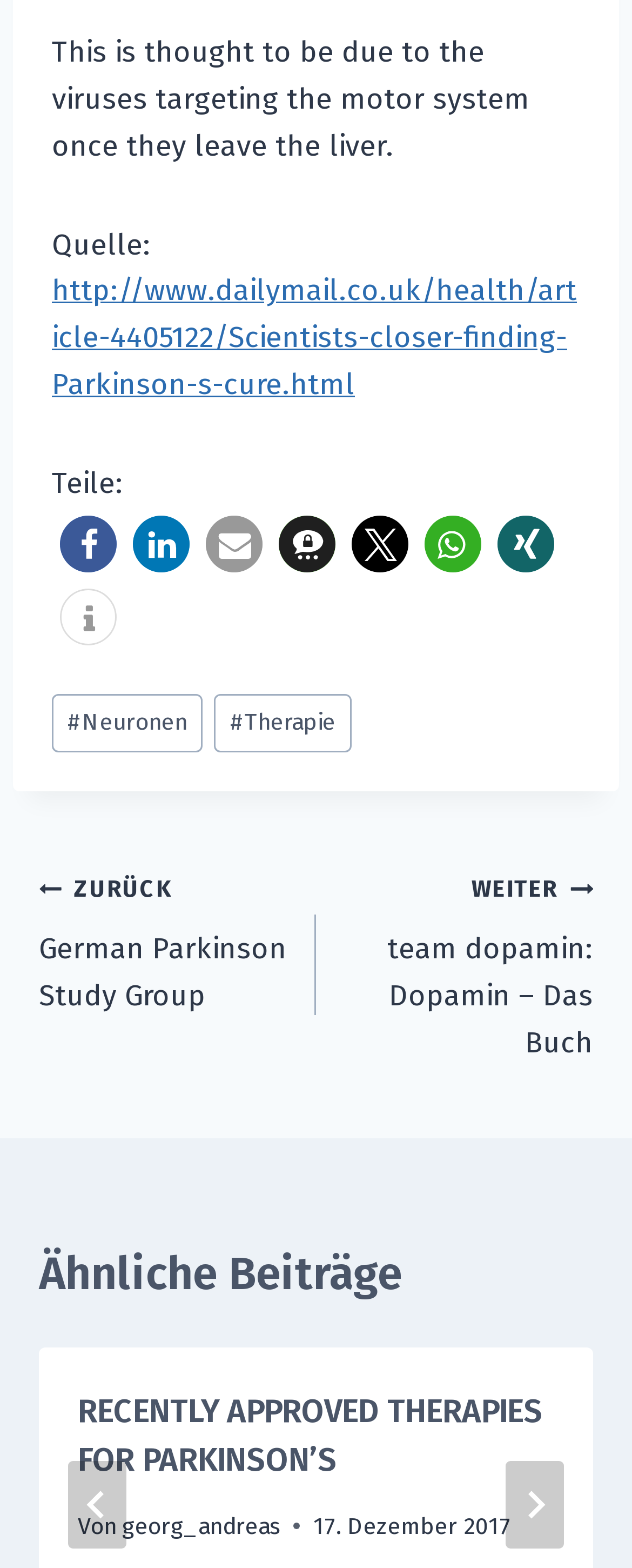What is the topic of the article?
Using the screenshot, give a one-word or short phrase answer.

Parkinson's